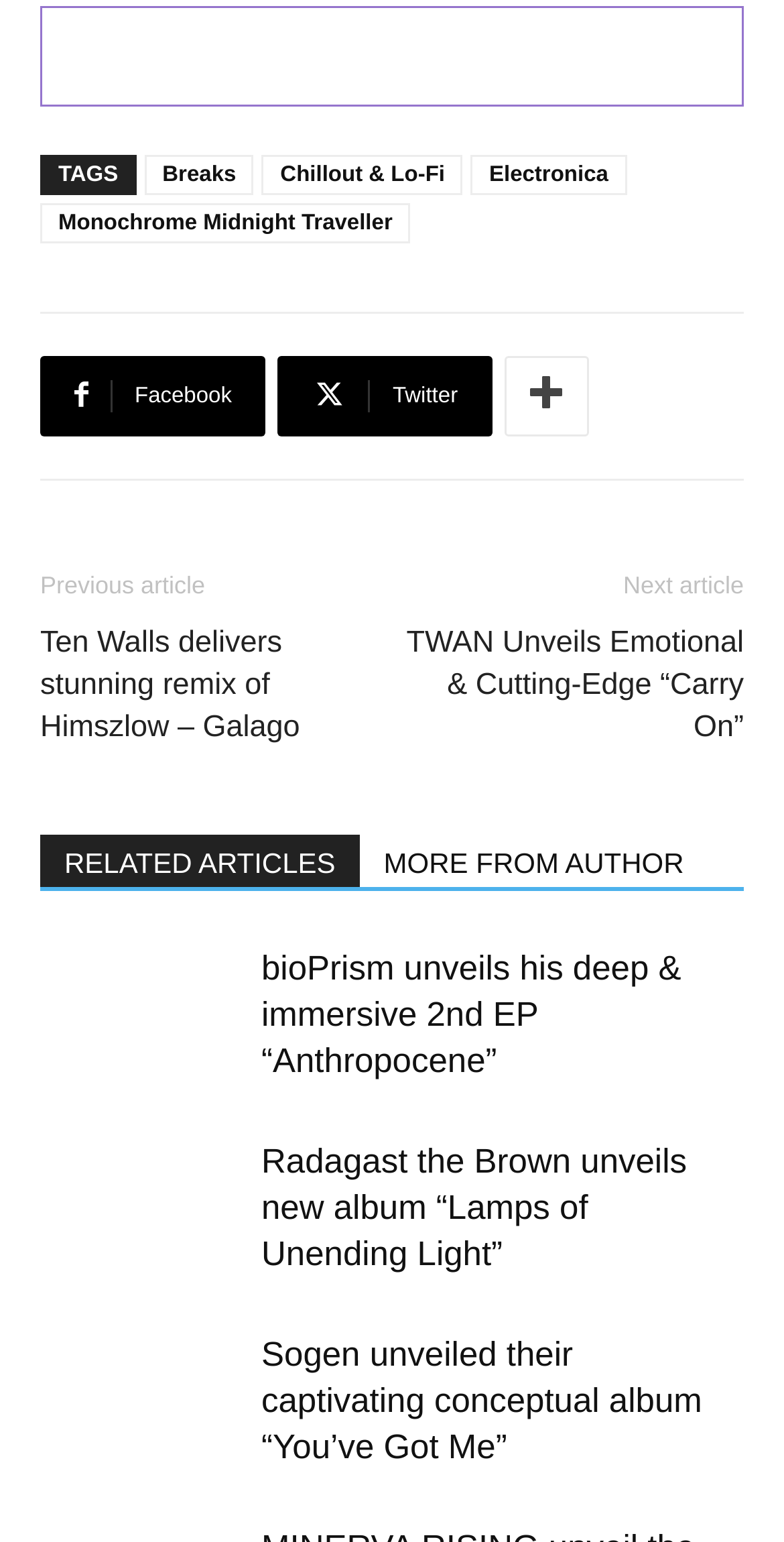Determine the bounding box coordinates of the target area to click to execute the following instruction: "Explore the 'Electronica' genre."

[0.601, 0.1, 0.799, 0.126]